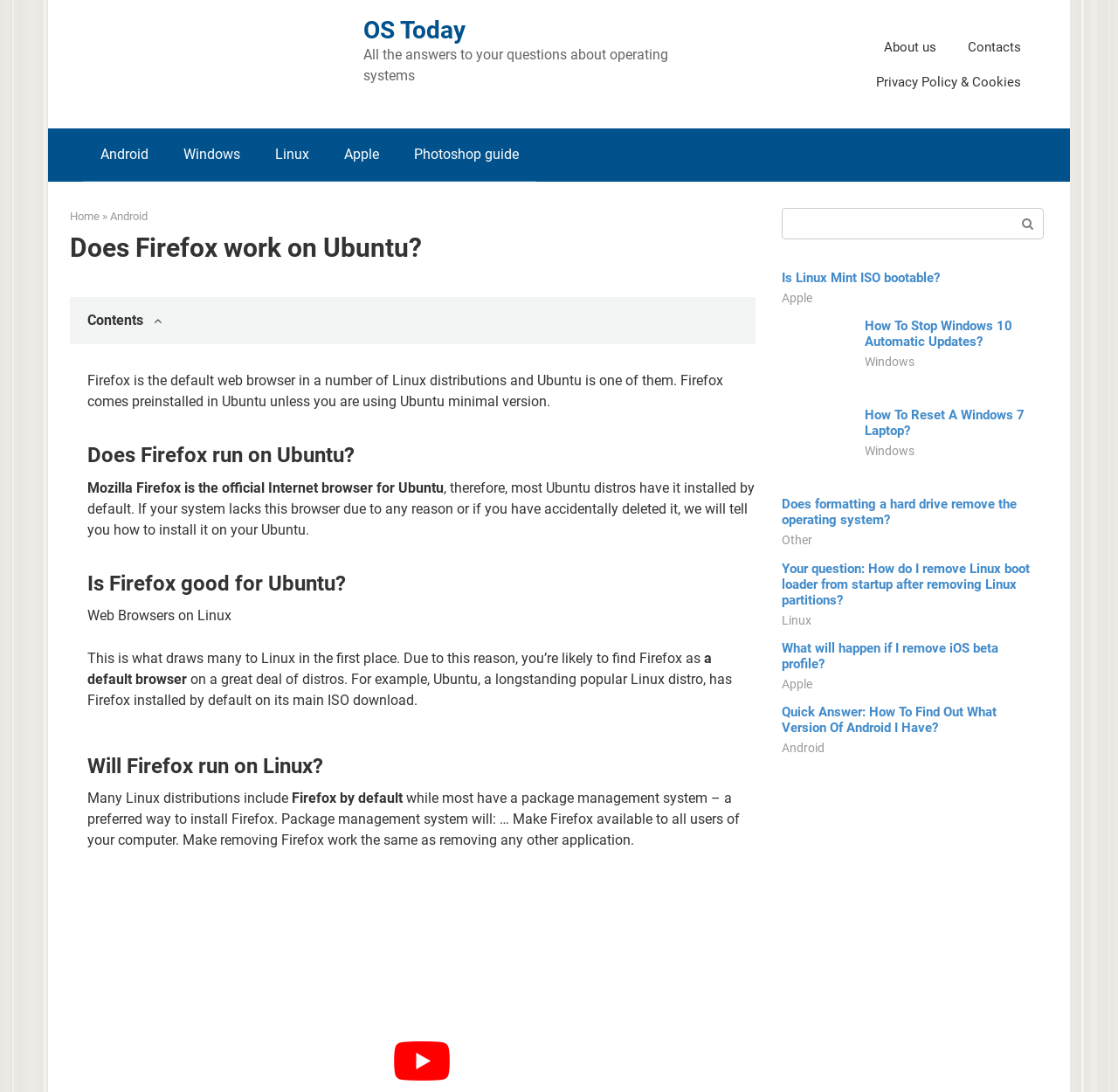What is the topic of the webpage?
Answer the question using a single word or phrase, according to the image.

Firefox on Ubuntu